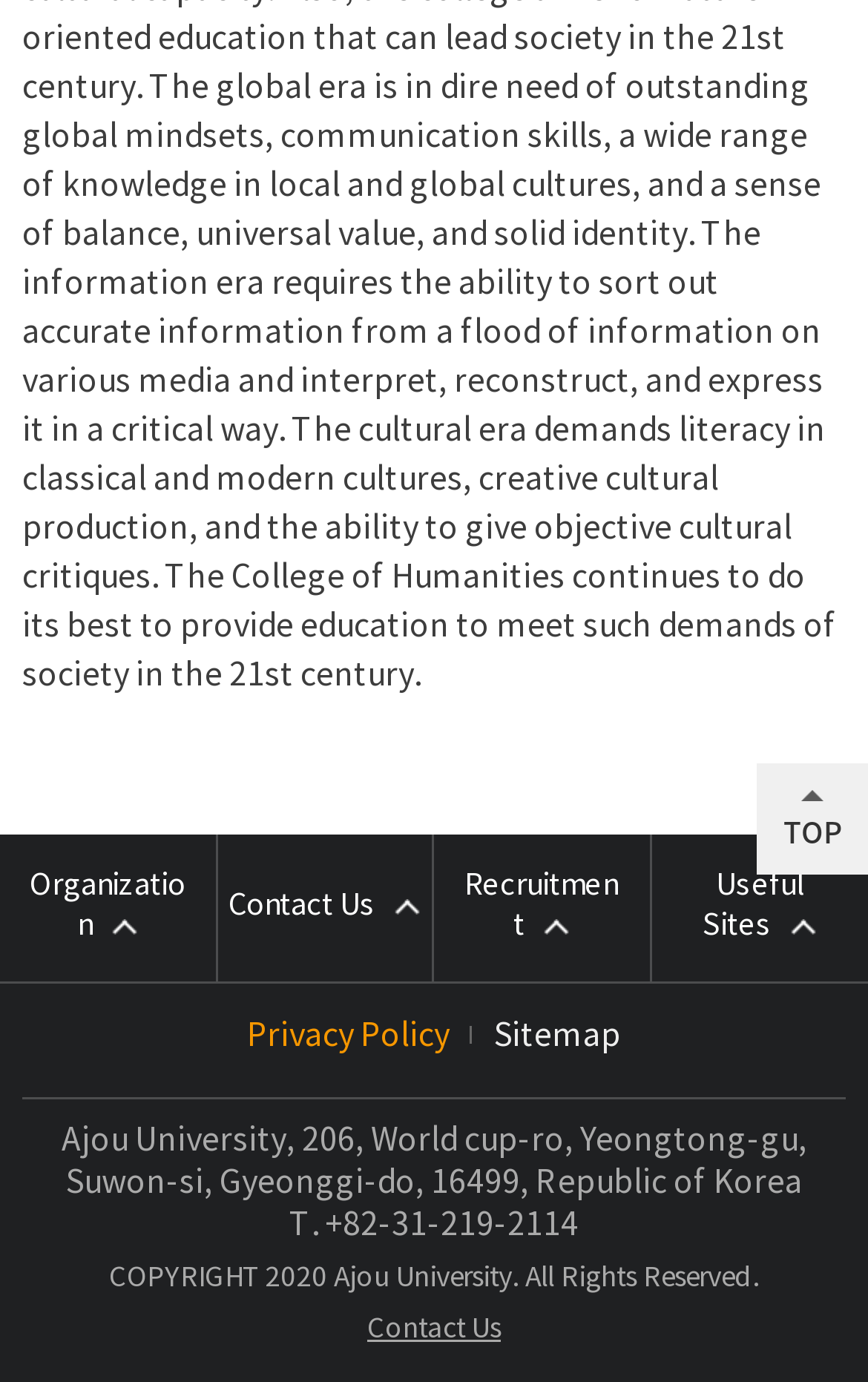What is the address of Ajou University?
Provide a fully detailed and comprehensive answer to the question.

I found the address of Ajou University by looking at the StaticText element with the bounding box coordinates [0.071, 0.813, 0.929, 0.87] which contains the address information.